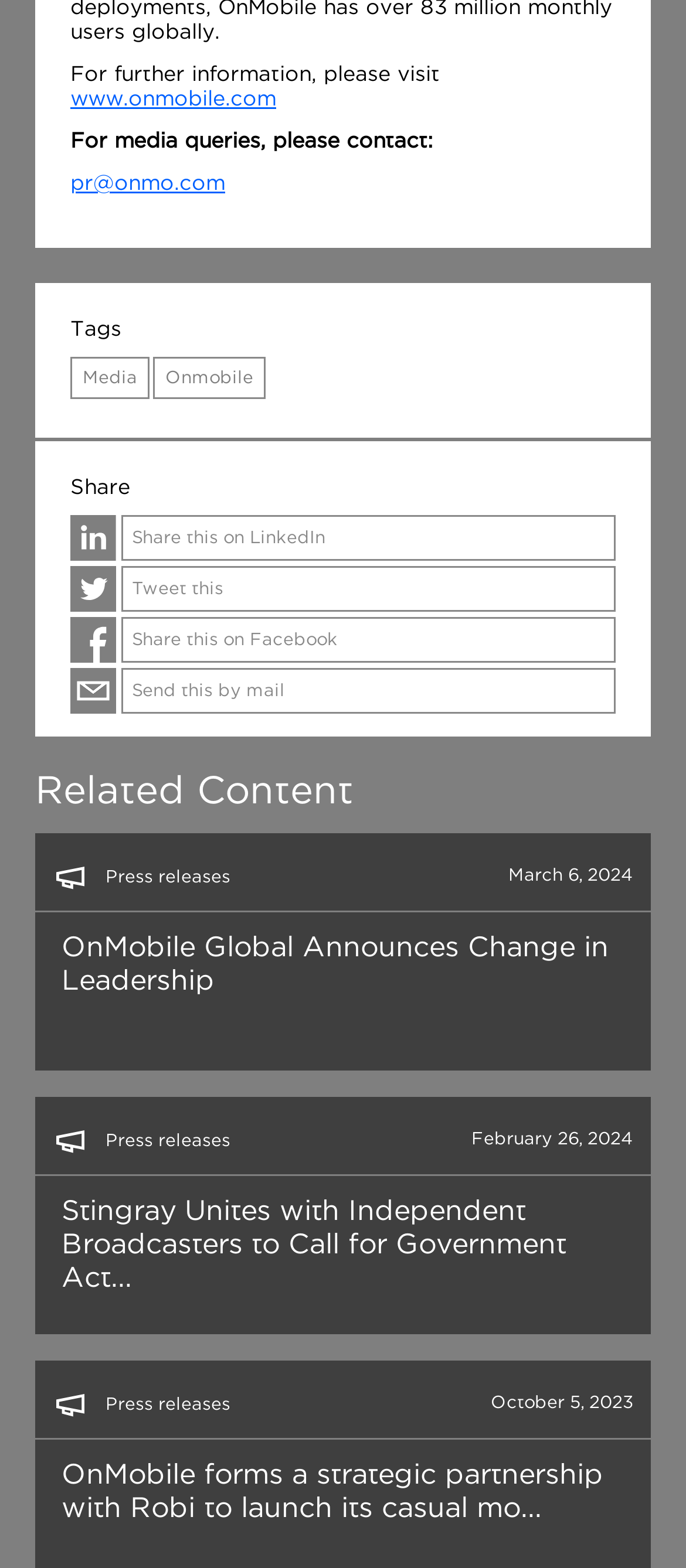Identify the bounding box coordinates of the region that needs to be clicked to carry out this instruction: "Go to Facebook". Provide these coordinates as four float numbers ranging from 0 to 1, i.e., [left, top, right, bottom].

None